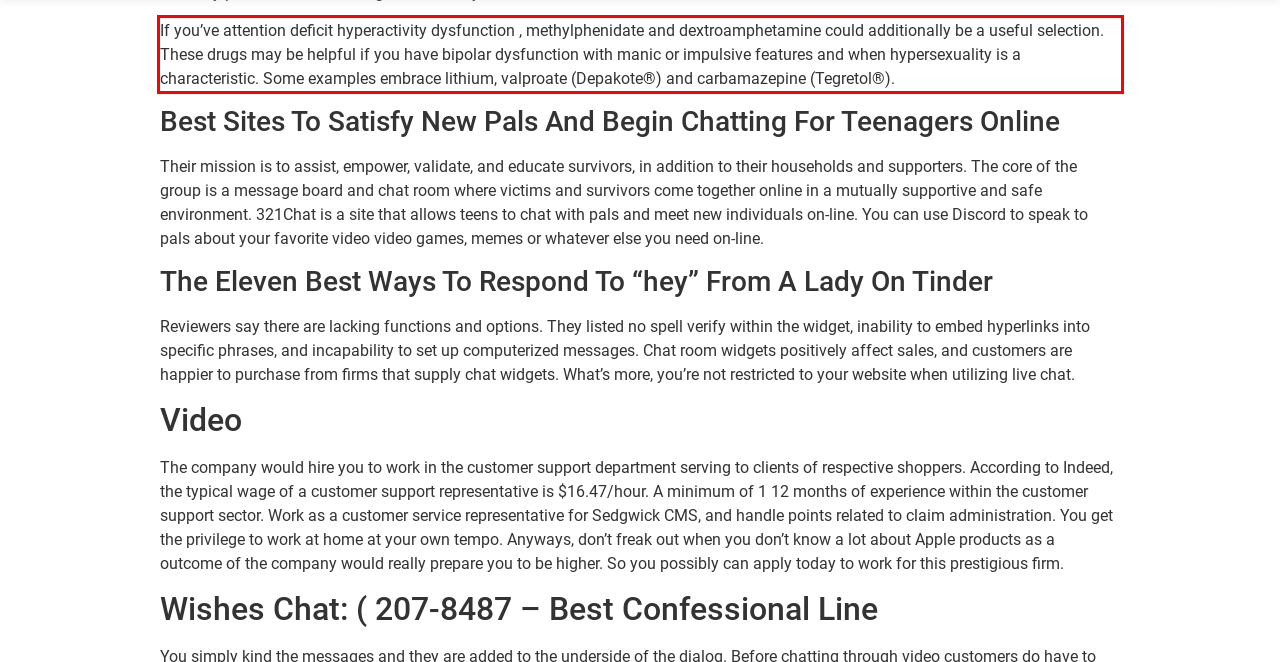You are given a screenshot with a red rectangle. Identify and extract the text within this red bounding box using OCR.

If you’ve attention deficit hyperactivity dysfunction , methylphenidate and dextroamphetamine could additionally be a useful selection. These drugs may be helpful if you have bipolar dysfunction with manic or impulsive features and when hypersexuality is a characteristic. Some examples embrace lithium, valproate (Depakote®) and carbamazepine (Tegretol®).